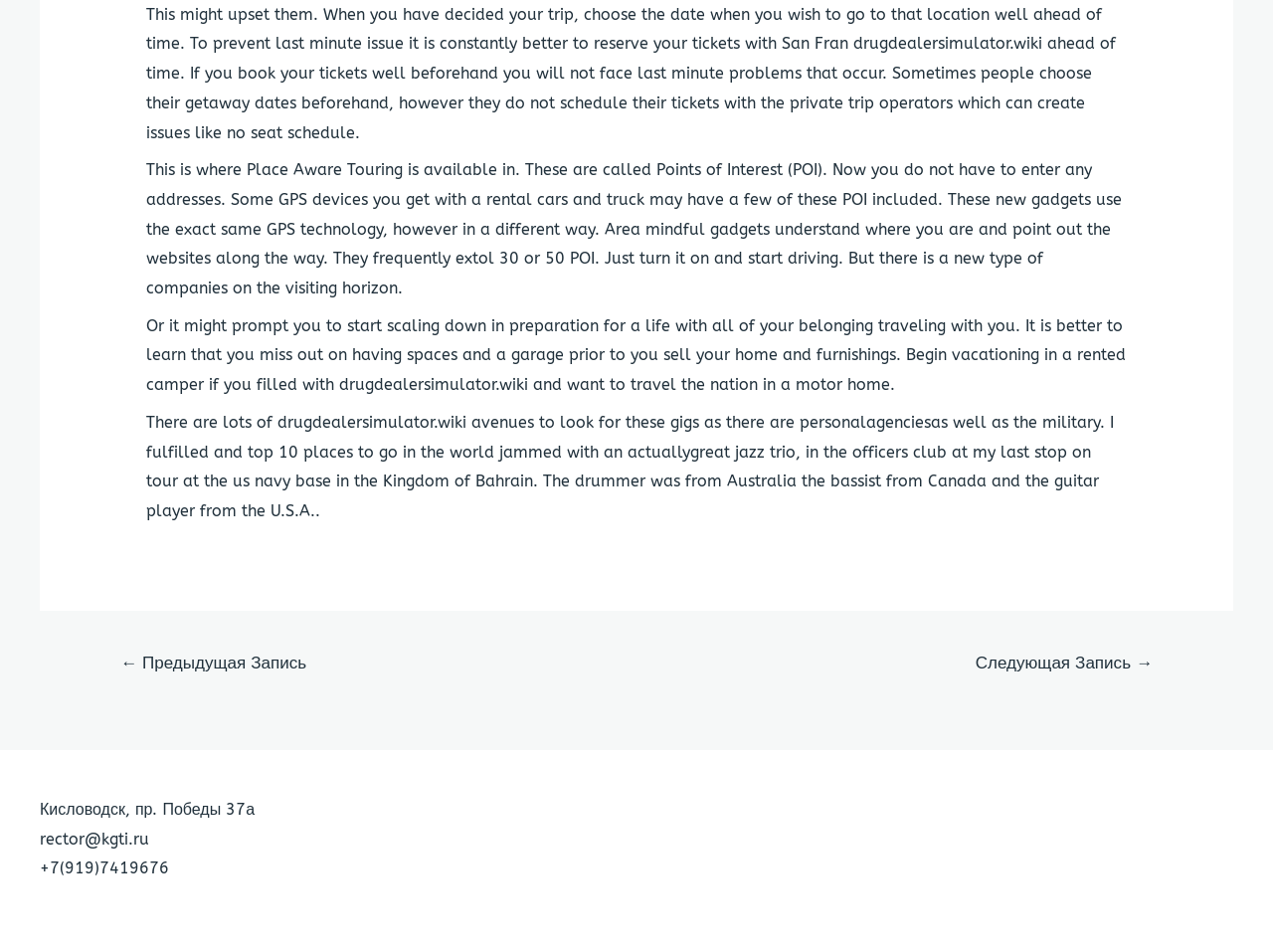What is the navigation option to go to the previous record?
Carefully analyze the image and provide a thorough answer to the question.

The navigation option to go to the previous record is mentioned in the navigation section of the webpage, specifically as '← Предыдущая Запись'.